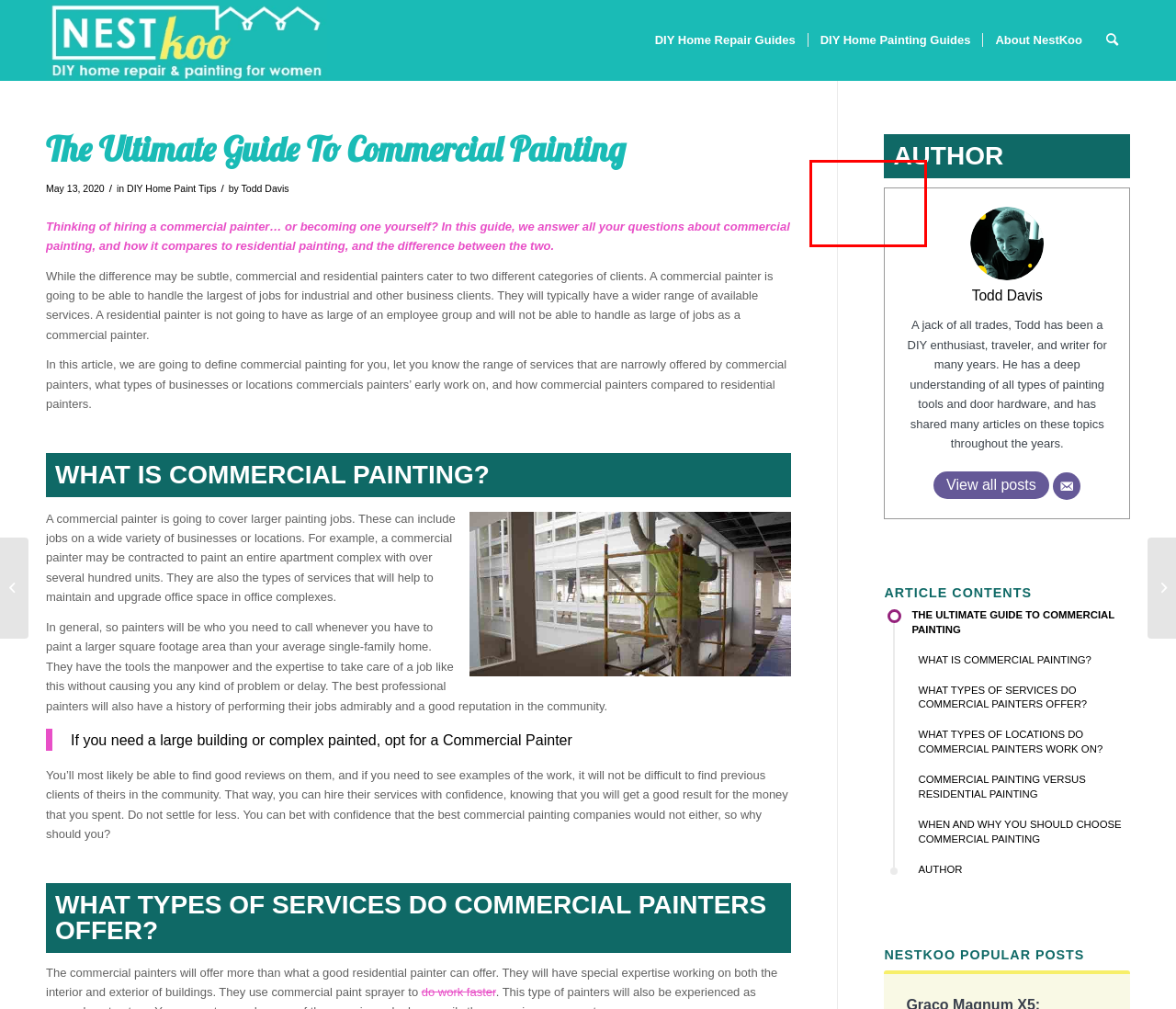Examine the screenshot of a webpage with a red bounding box around a specific UI element. Identify which webpage description best matches the new webpage that appears after clicking the element in the red bounding box. Here are the candidates:
A. How to Make Your Own Mailbox? DIY Project
B. Graco Magnum X5: Introducing Our Favorite Paint Sprayer
C. NestKoo - DIY Home Repair & Painting for Women
D. Todd Davis, Author at NestKoo
E. DIY Home Repair - NestKoo
F. DIY Home Paint Tips - NestKoo
G. About Us
H. DIY Painting - NestKoo

G